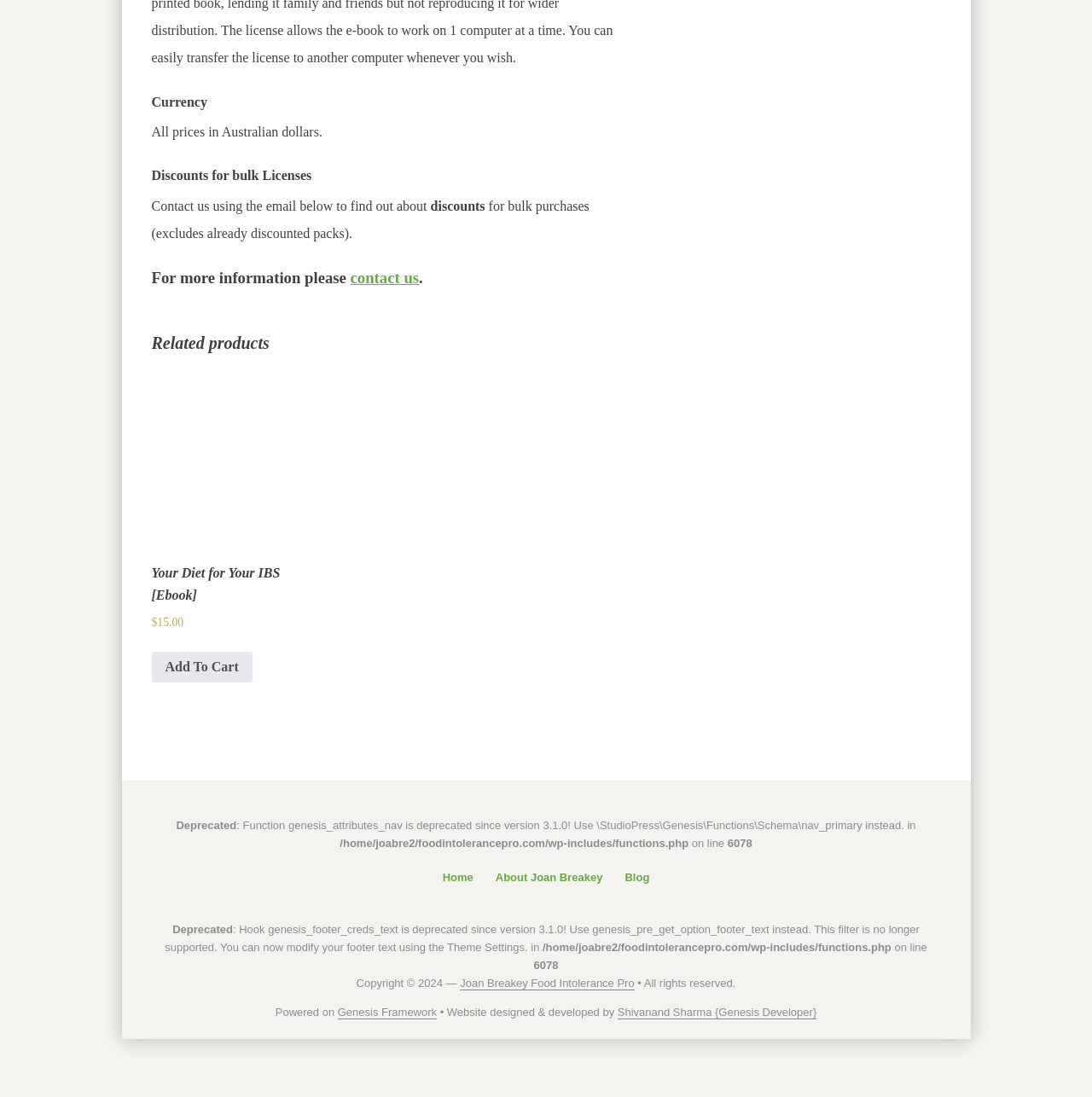Please find the bounding box for the UI component described as follows: "Joan Breakey Food Intolerance Pro".

[0.421, 0.89, 0.581, 0.903]